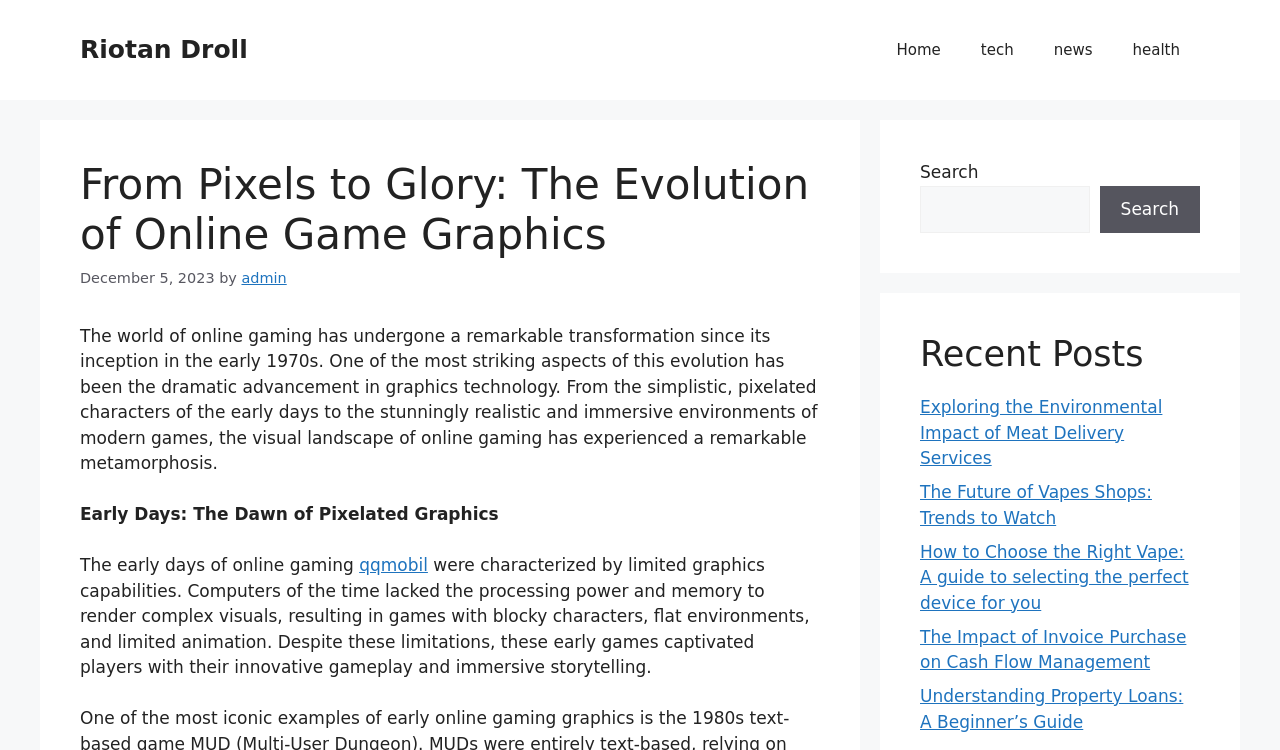Please respond to the question using a single word or phrase:
What is the name of the author of this article?

admin